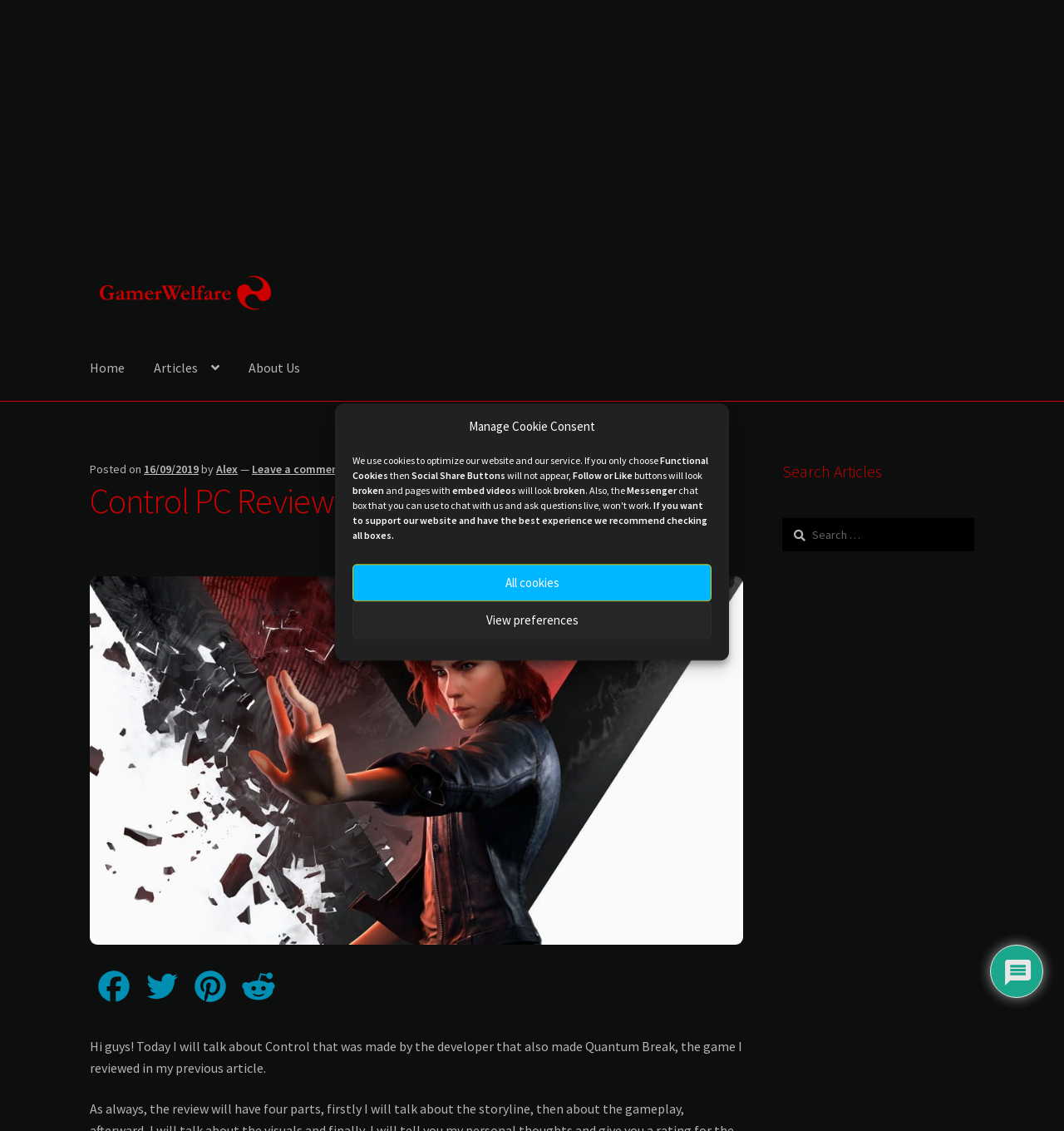Locate the bounding box coordinates of the segment that needs to be clicked to meet this instruction: "Click the 'All cookies' button".

[0.331, 0.499, 0.669, 0.532]